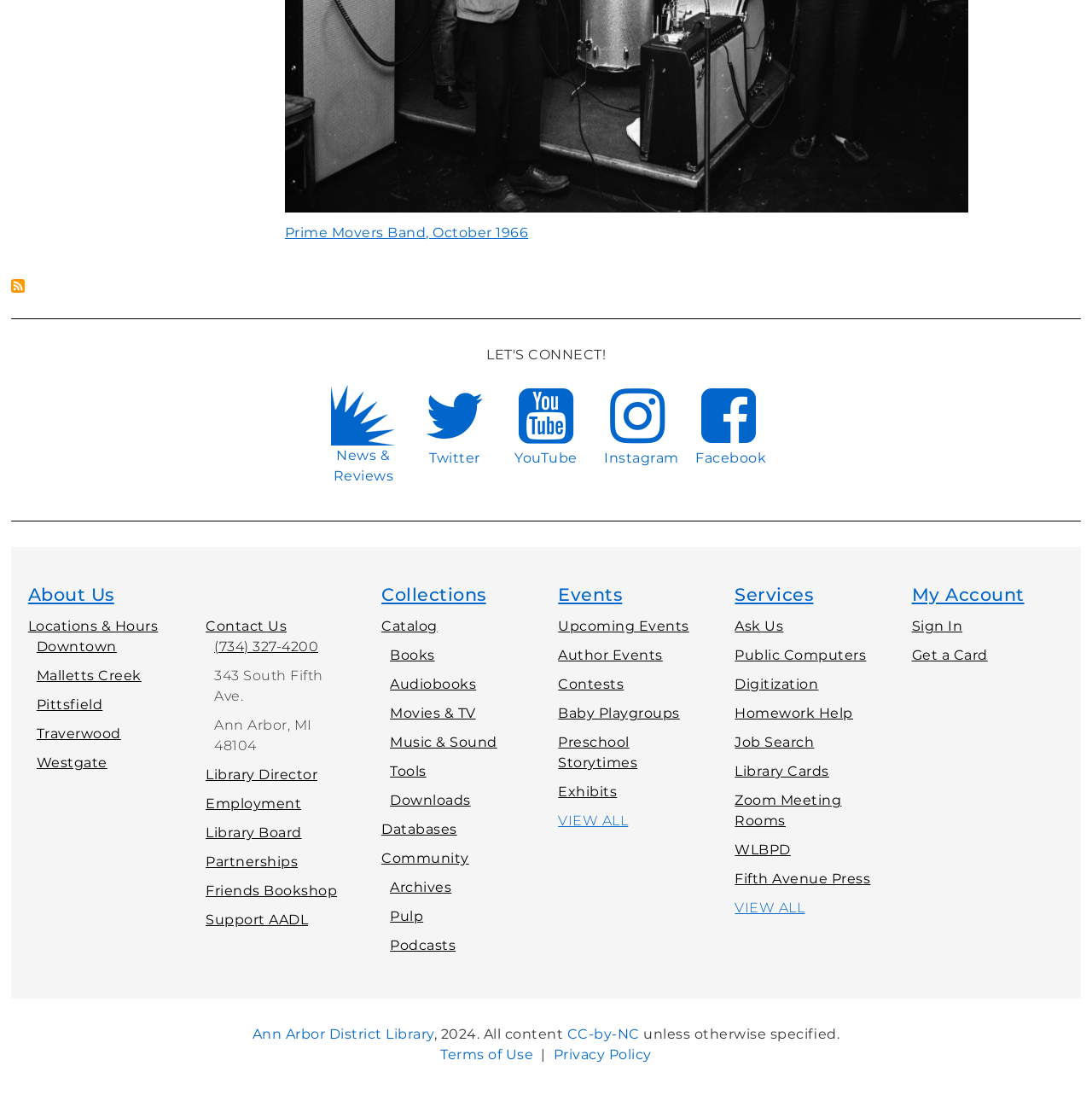Determine the bounding box coordinates of the region I should click to achieve the following instruction: "View Upcoming Events". Ensure the bounding box coordinates are four float numbers between 0 and 1, i.e., [left, top, right, bottom].

[0.511, 0.561, 0.631, 0.576]